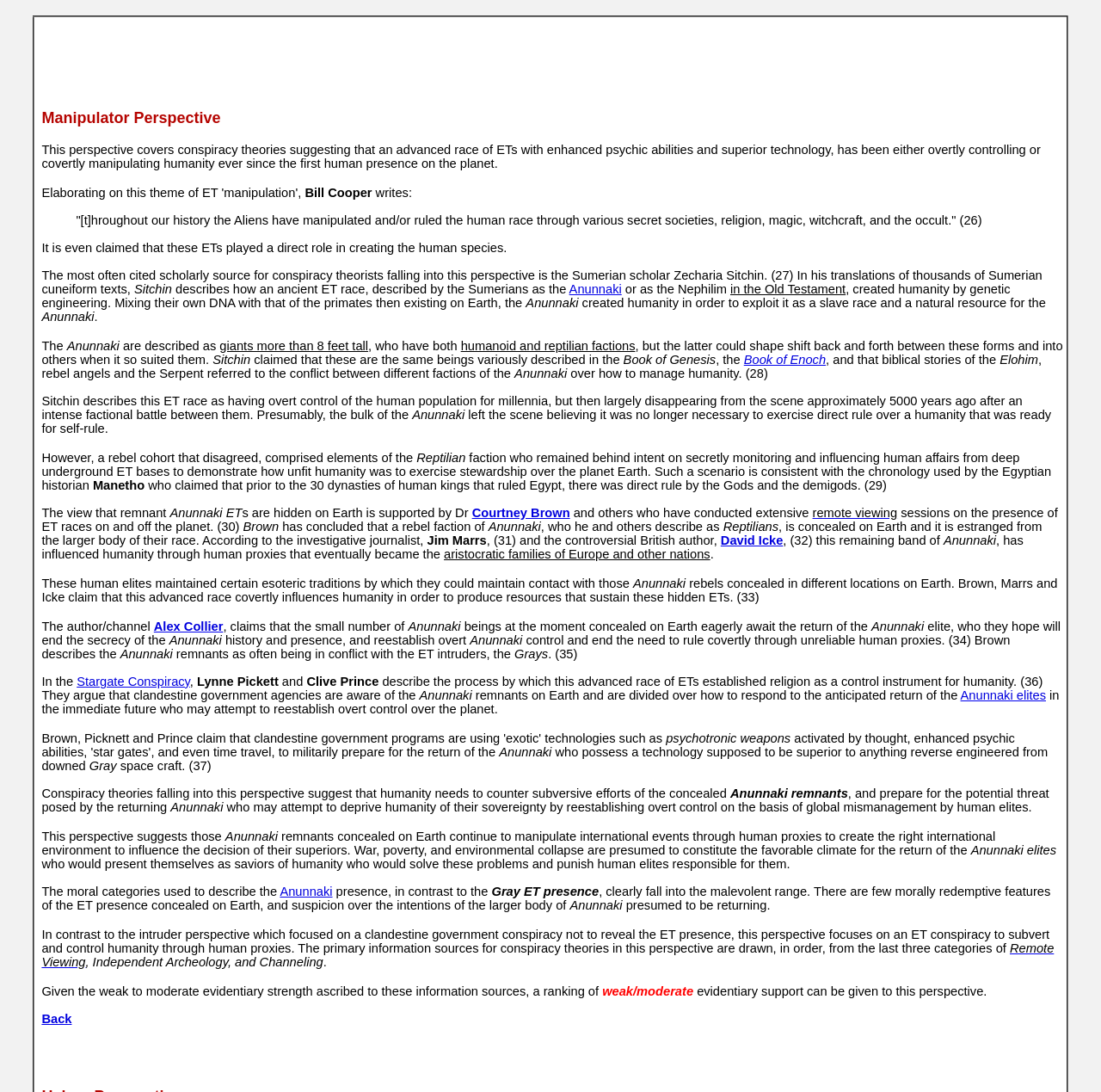Indicate the bounding box coordinates of the clickable region to achieve the following instruction: "click the link 'Book of Enoch'."

[0.676, 0.323, 0.75, 0.336]